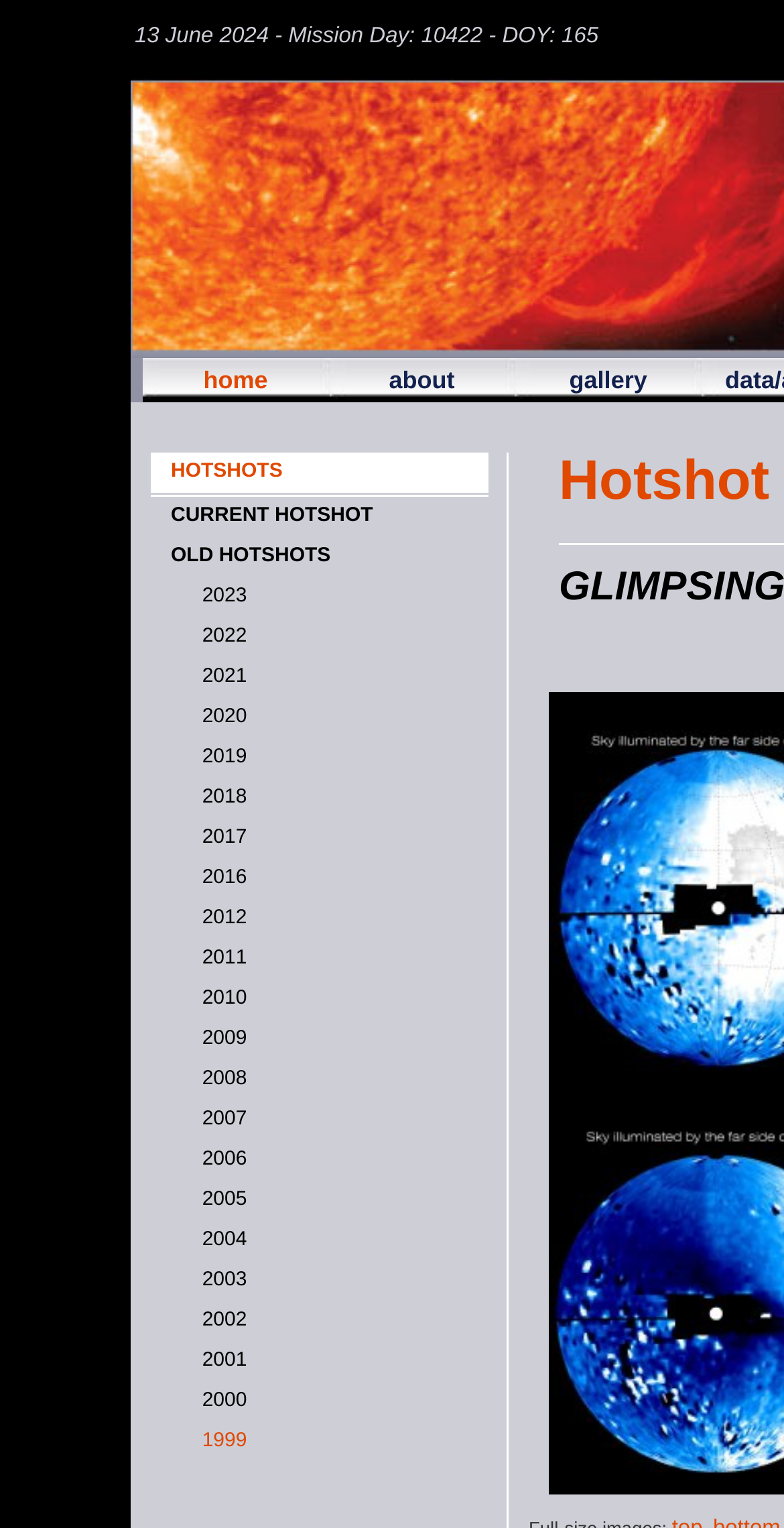Using a single word or phrase, answer the following question: 
How many years of hotshots are available?

24